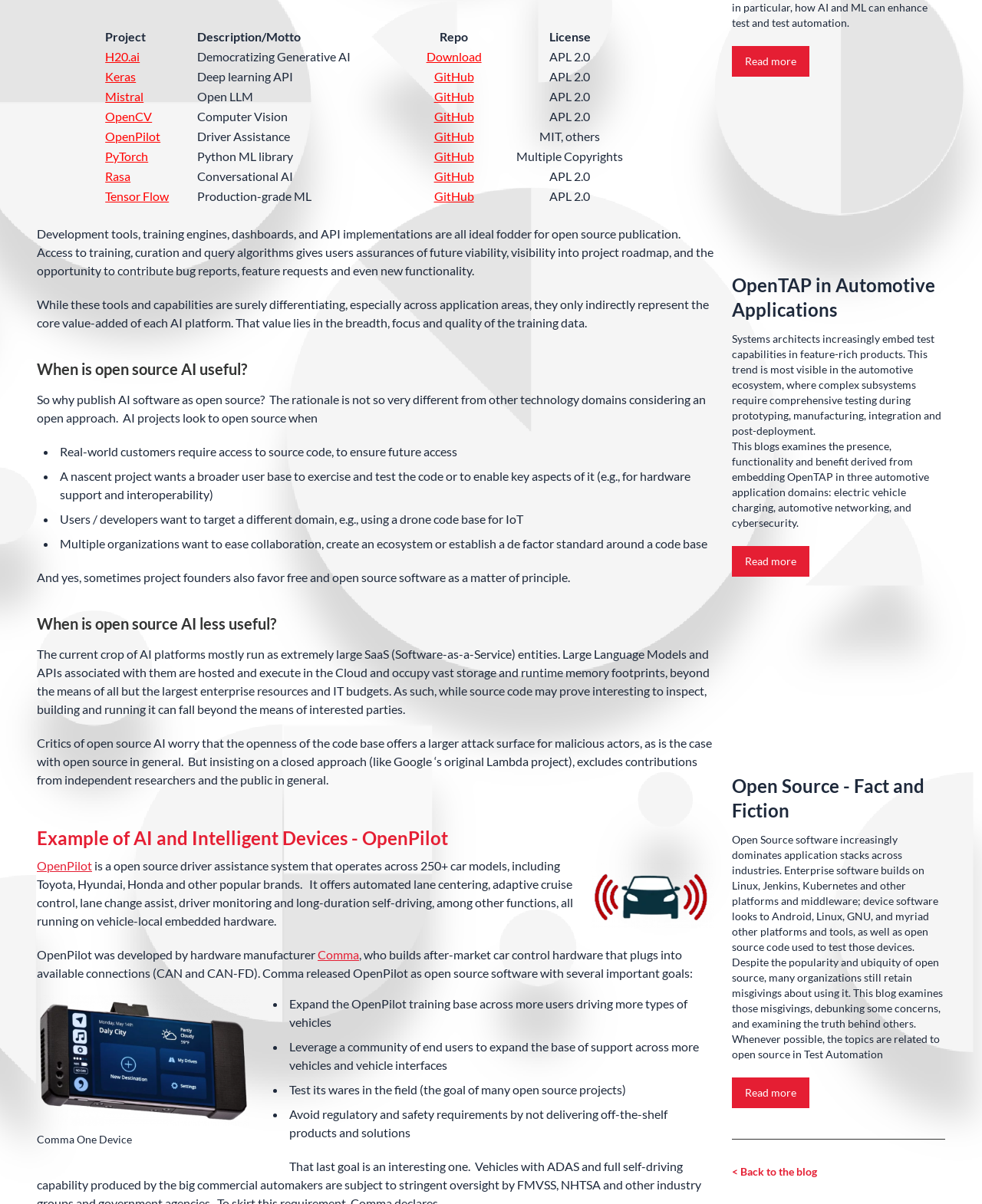Predict the bounding box of the UI element based on the description: "< Back to the blog". The coordinates should be four float numbers between 0 and 1, formatted as [left, top, right, bottom].

[0.745, 0.967, 0.832, 0.978]